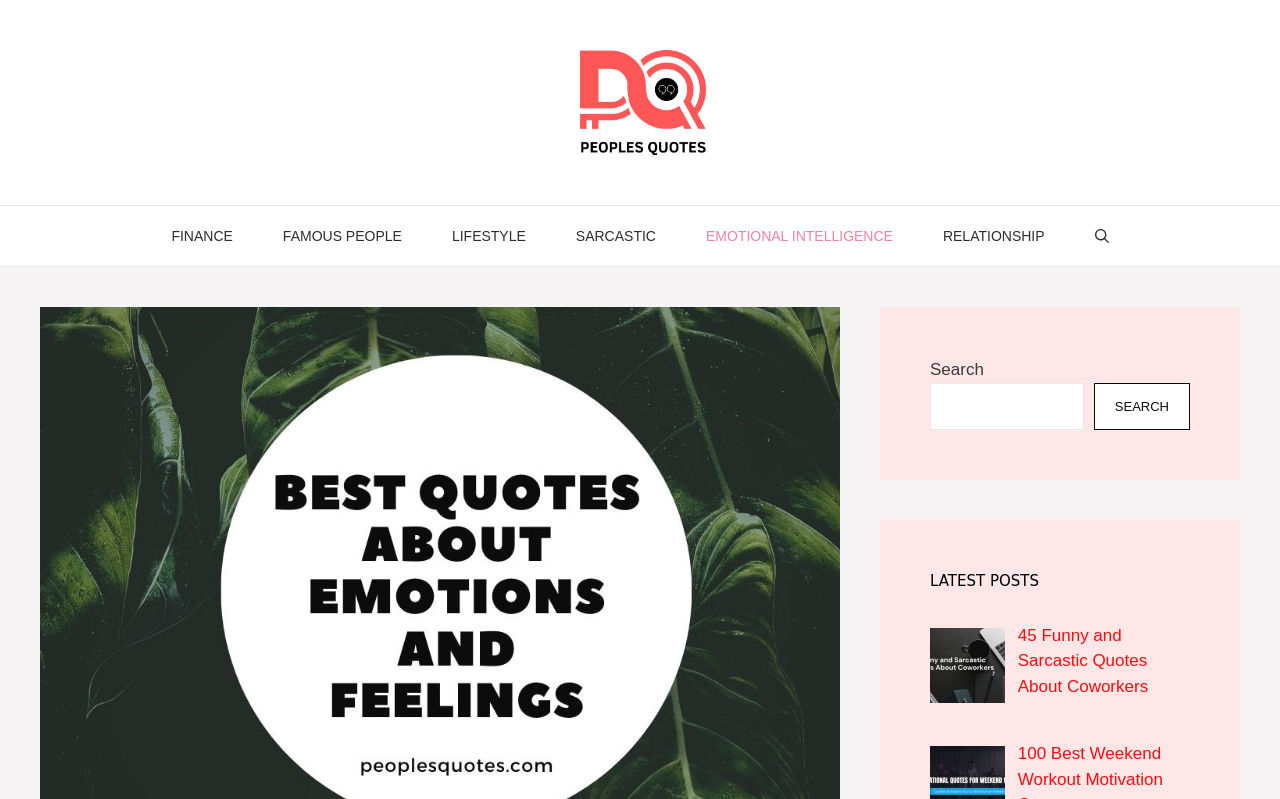Reply to the question below using a single word or brief phrase:
What is the purpose of the search bar?

To search the website